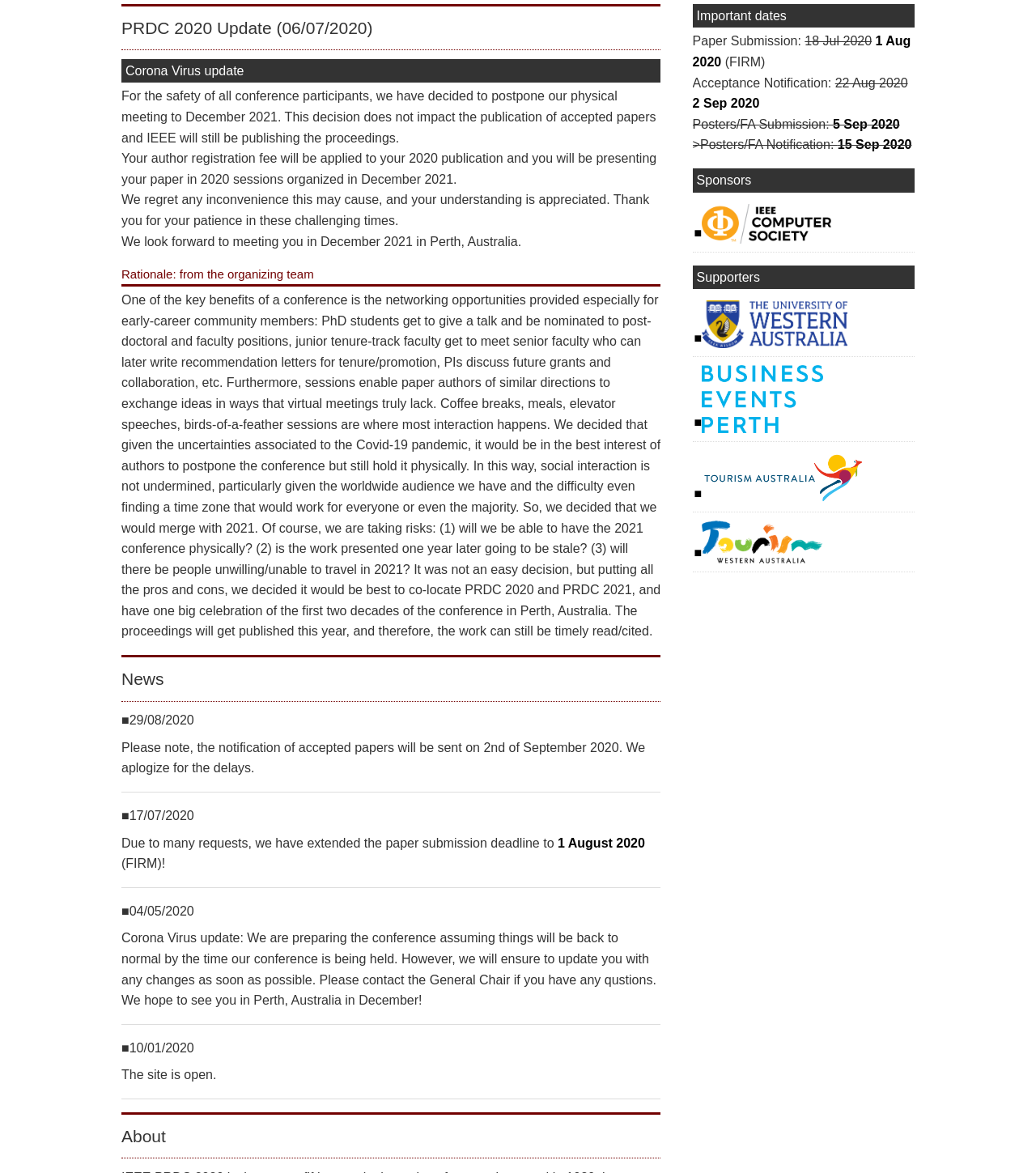Using the element description: "alt="UWA logo"", determine the bounding box coordinates. The coordinates should be in the format [left, top, right, bottom], with values between 0 and 1.

[0.668, 0.249, 0.883, 0.305]